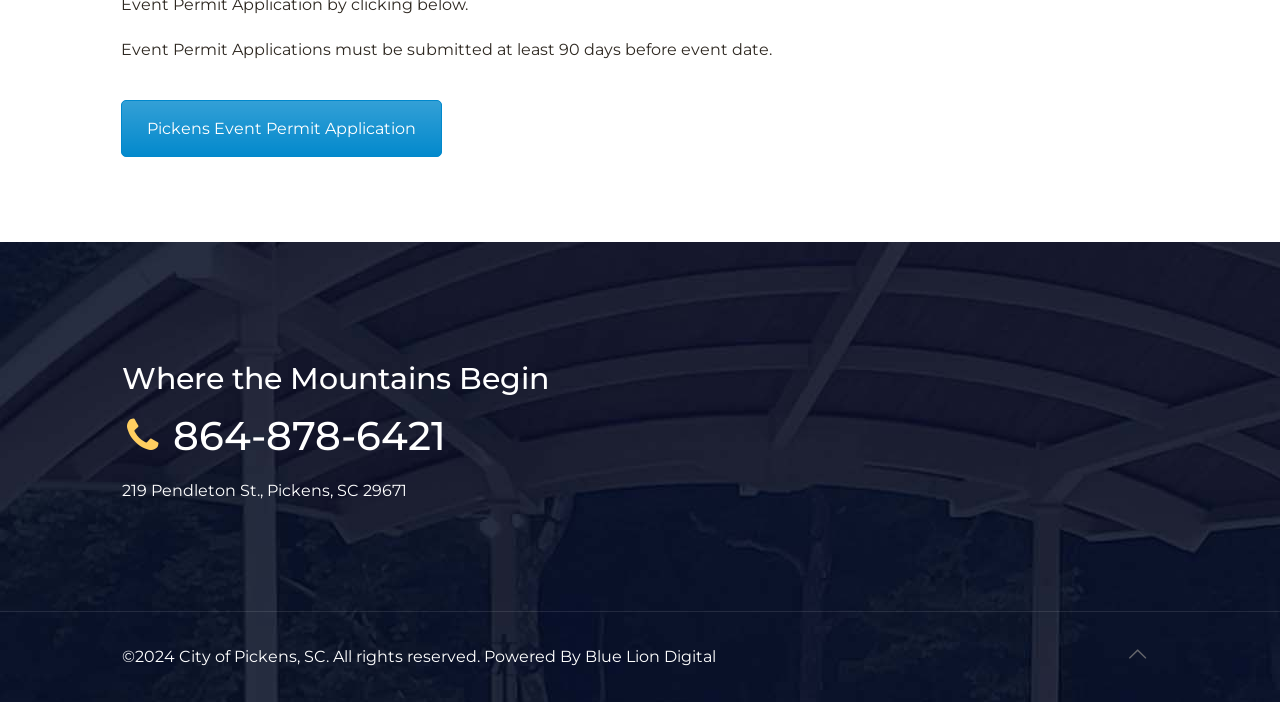What is the purpose of the 'Pickens Event Permit Application' link?
Can you offer a detailed and complete answer to this question?

The purpose of the link can be inferred from its text 'Pickens Event Permit Application' and its location on the webpage. The link is likely to direct users to a page where they can submit an event permit application, which is a crucial function of the webpage.